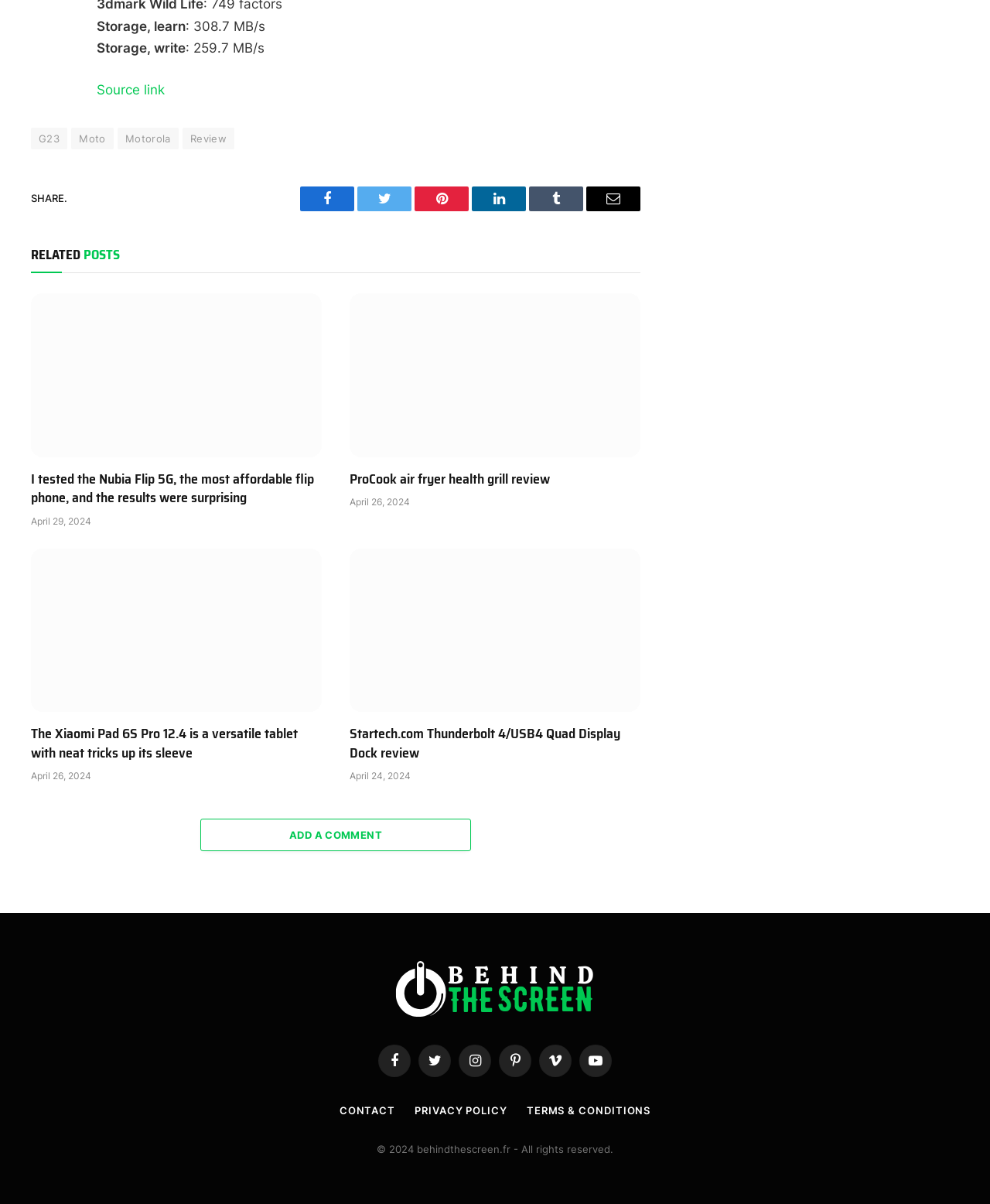Please find and report the bounding box coordinates of the element to click in order to perform the following action: "Contact us". The coordinates should be expressed as four float numbers between 0 and 1, in the format [left, top, right, bottom].

[0.343, 0.917, 0.399, 0.927]